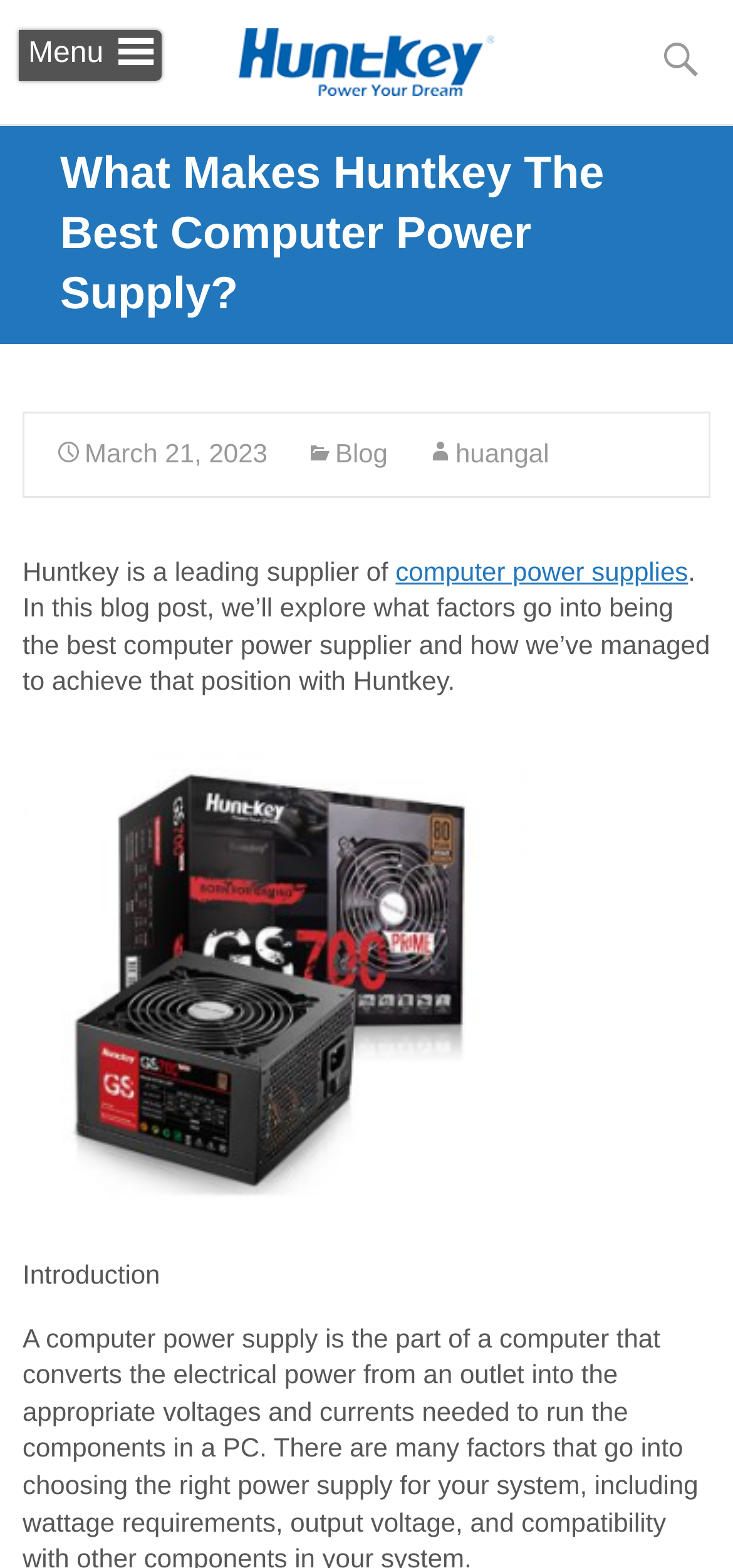Bounding box coordinates are specified in the format (top-left x, top-left y, bottom-right x, bottom-right y). All values are floating point numbers bounded between 0 and 1. Please provide the bounding box coordinate of the region this sentence describes: computer power supplies

[0.54, 0.354, 0.939, 0.373]